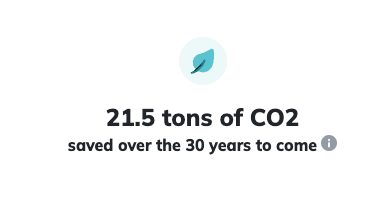What is the significance of the leaf icon?
Look at the screenshot and provide an in-depth answer.

The leaf icon is accompanied by the data on CO2 savings, suggesting that it represents the positive contributions of sustainable energy practices, such as reducing carbon footprints and promoting a healthier planet.